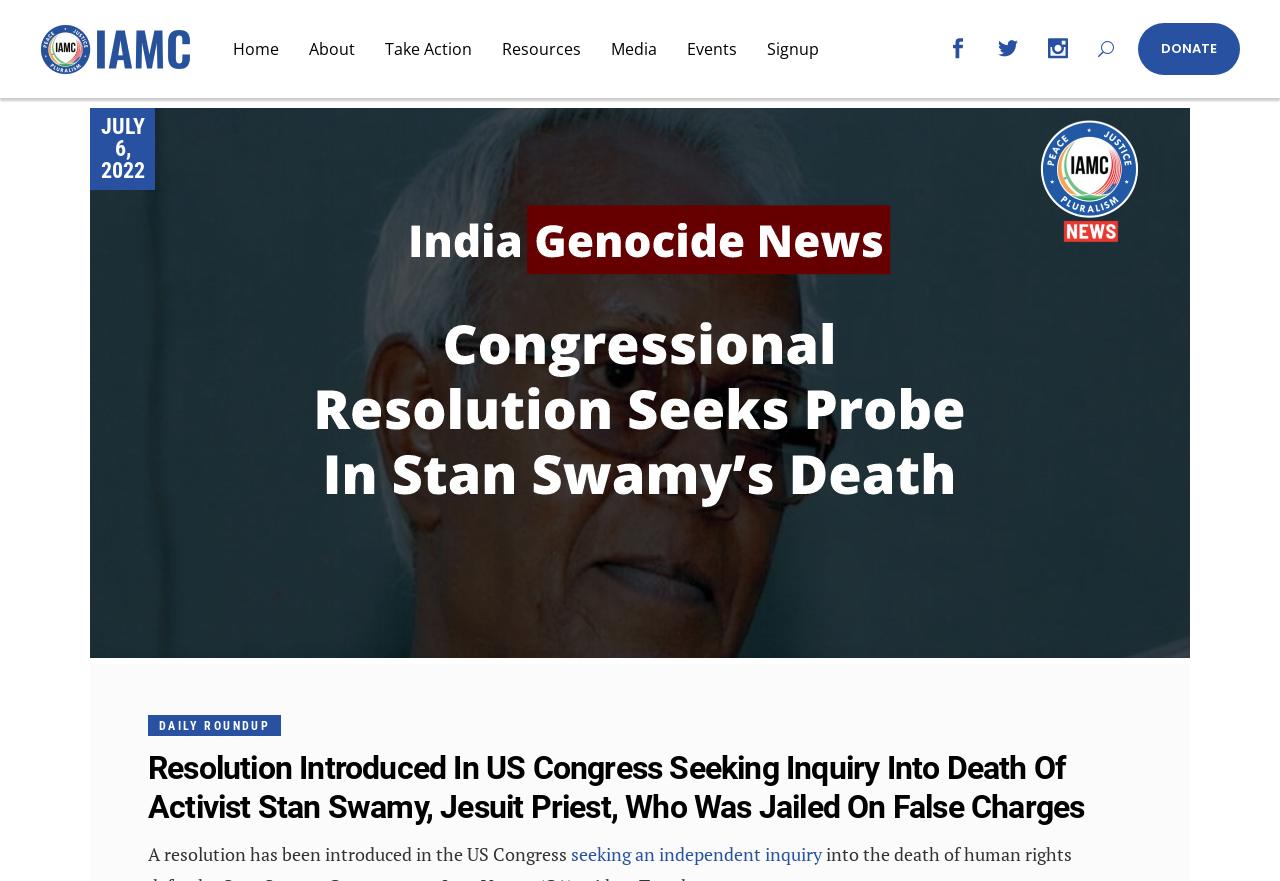Kindly provide the bounding box coordinates of the section you need to click on to fulfill the given instruction: "read the news dated JULY 6, 2022".

[0.07, 0.123, 0.121, 0.216]